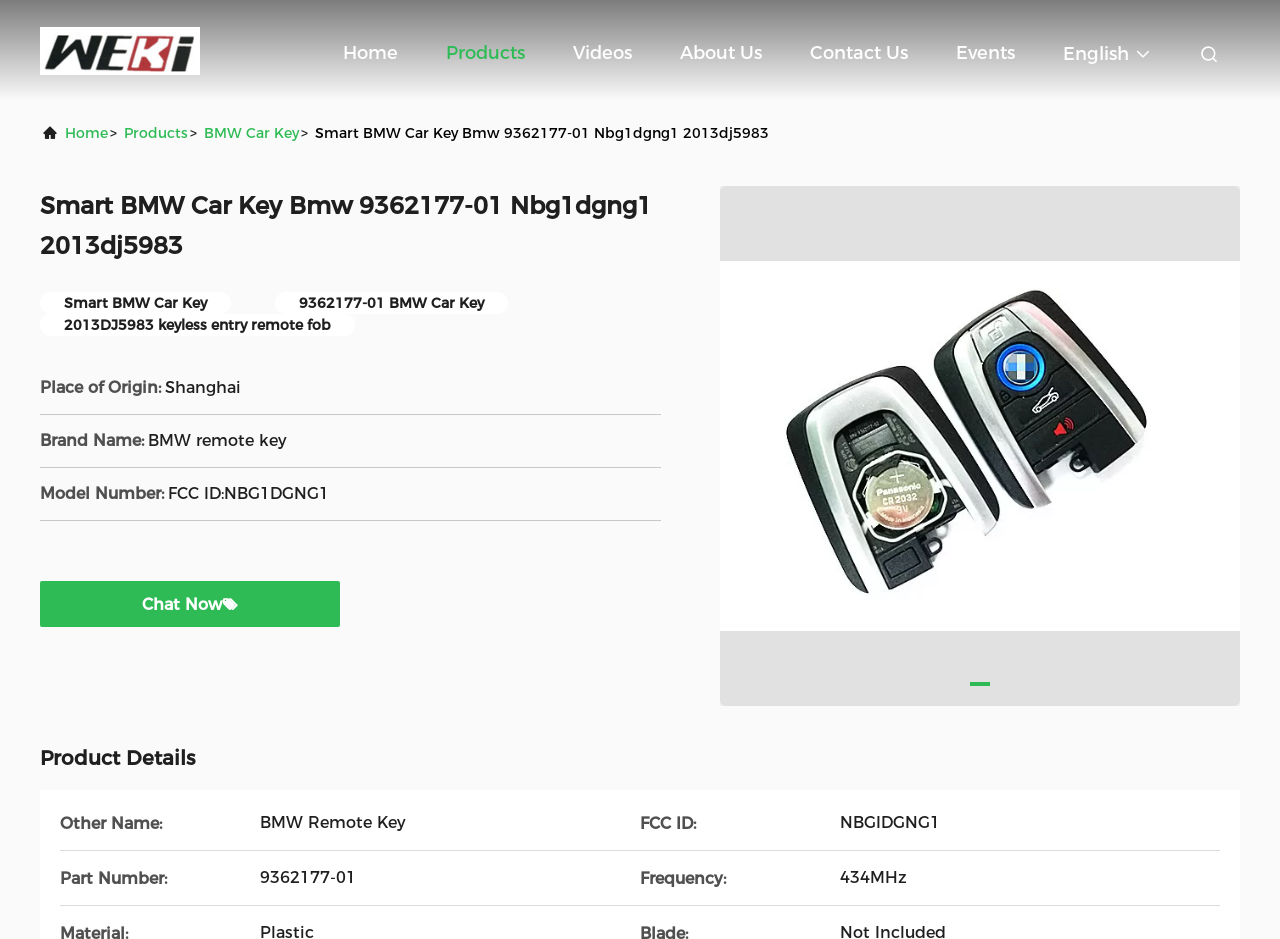Please extract the title of the webpage.

Smart BMW Car Key Bmw 9362177-01 Nbg1dgng1 2013dj5983